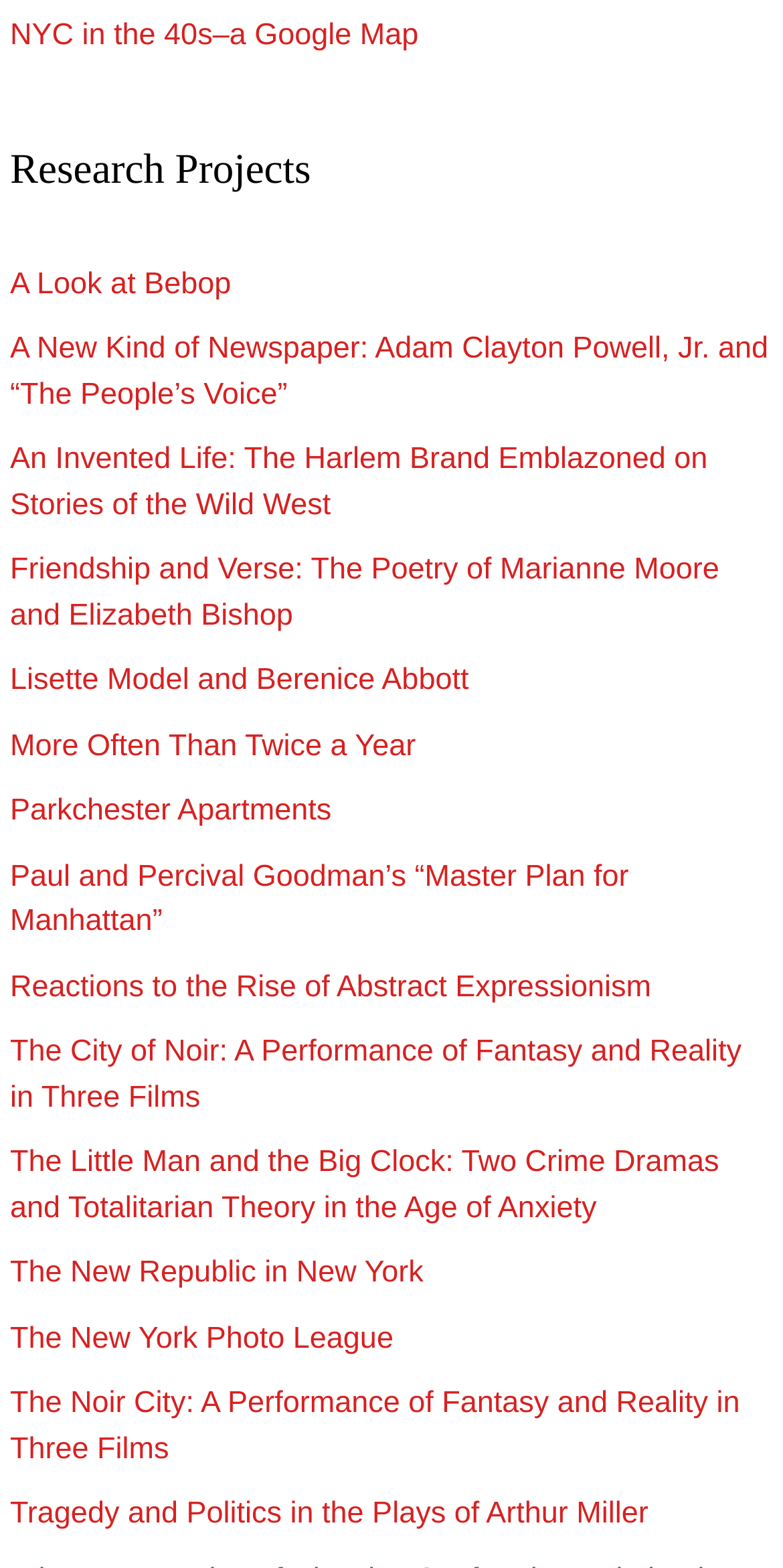Using the details in the image, give a detailed response to the question below:
How many research projects are listed?

I counted the number of links under the 'Research Projects' heading, and there are 25 links, each representing a research project.